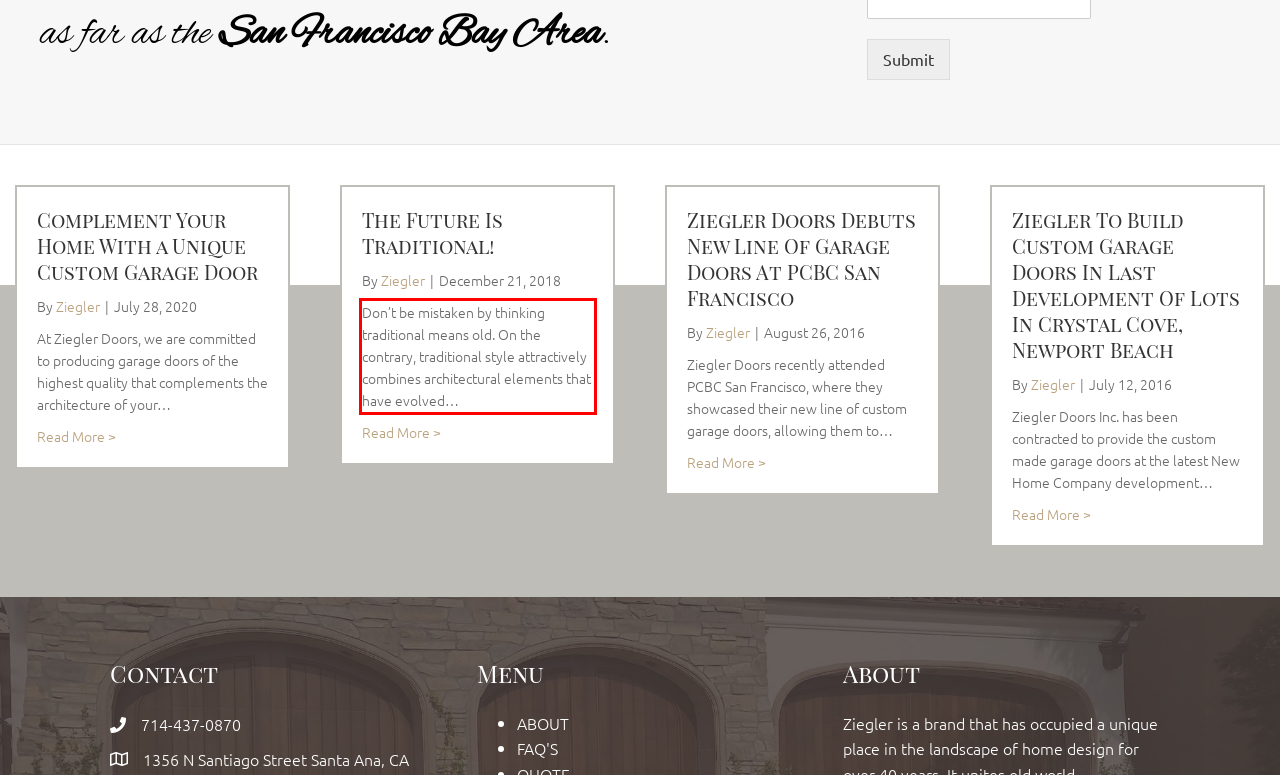You are given a screenshot with a red rectangle. Identify and extract the text within this red bounding box using OCR.

Don’t be mistaken by thinking traditional means old. On the contrary, traditional style attractively combines architectural elements that have evolved…